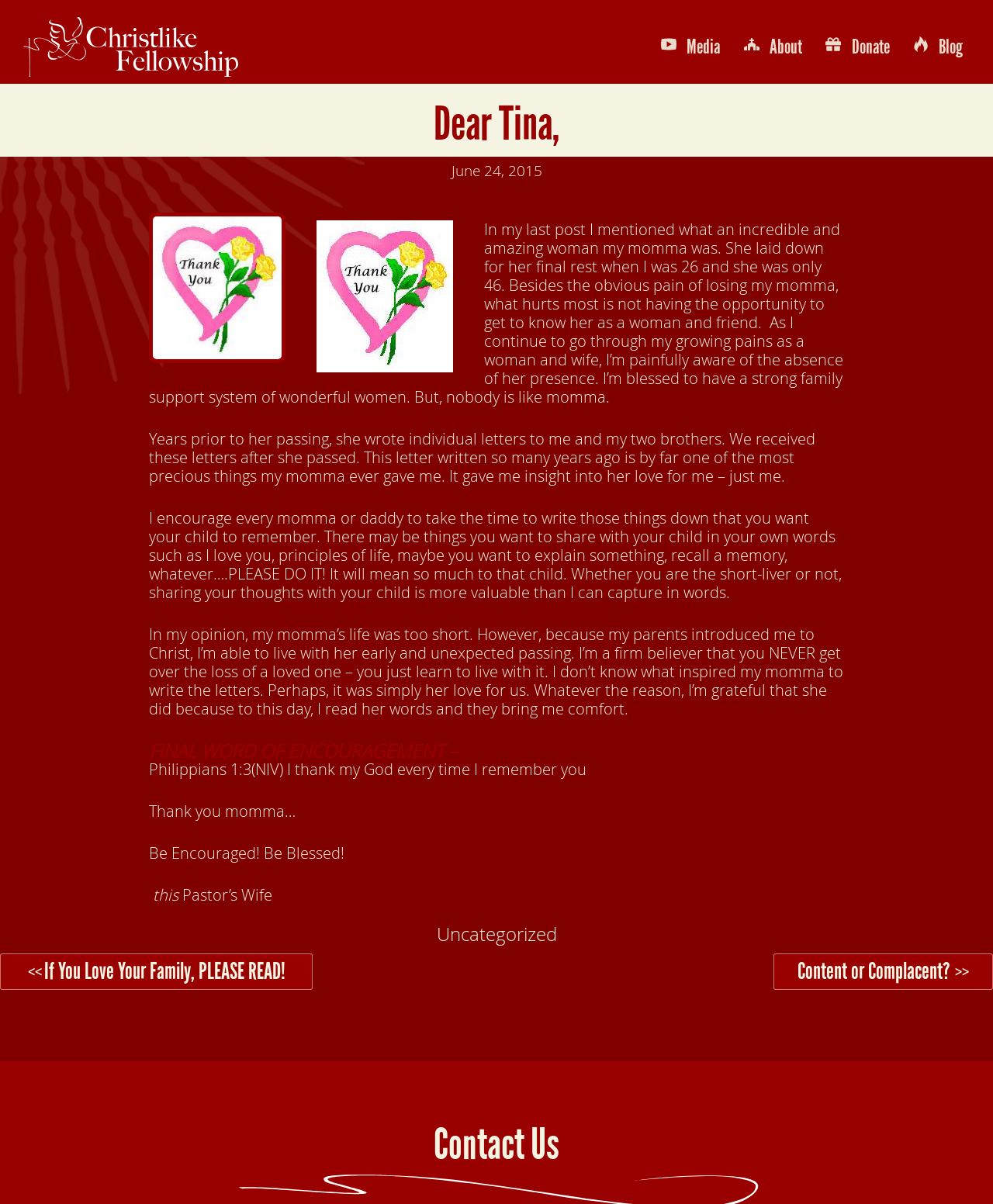What is the author's occupation?
Based on the screenshot, respond with a single word or phrase.

Pastor's Wife